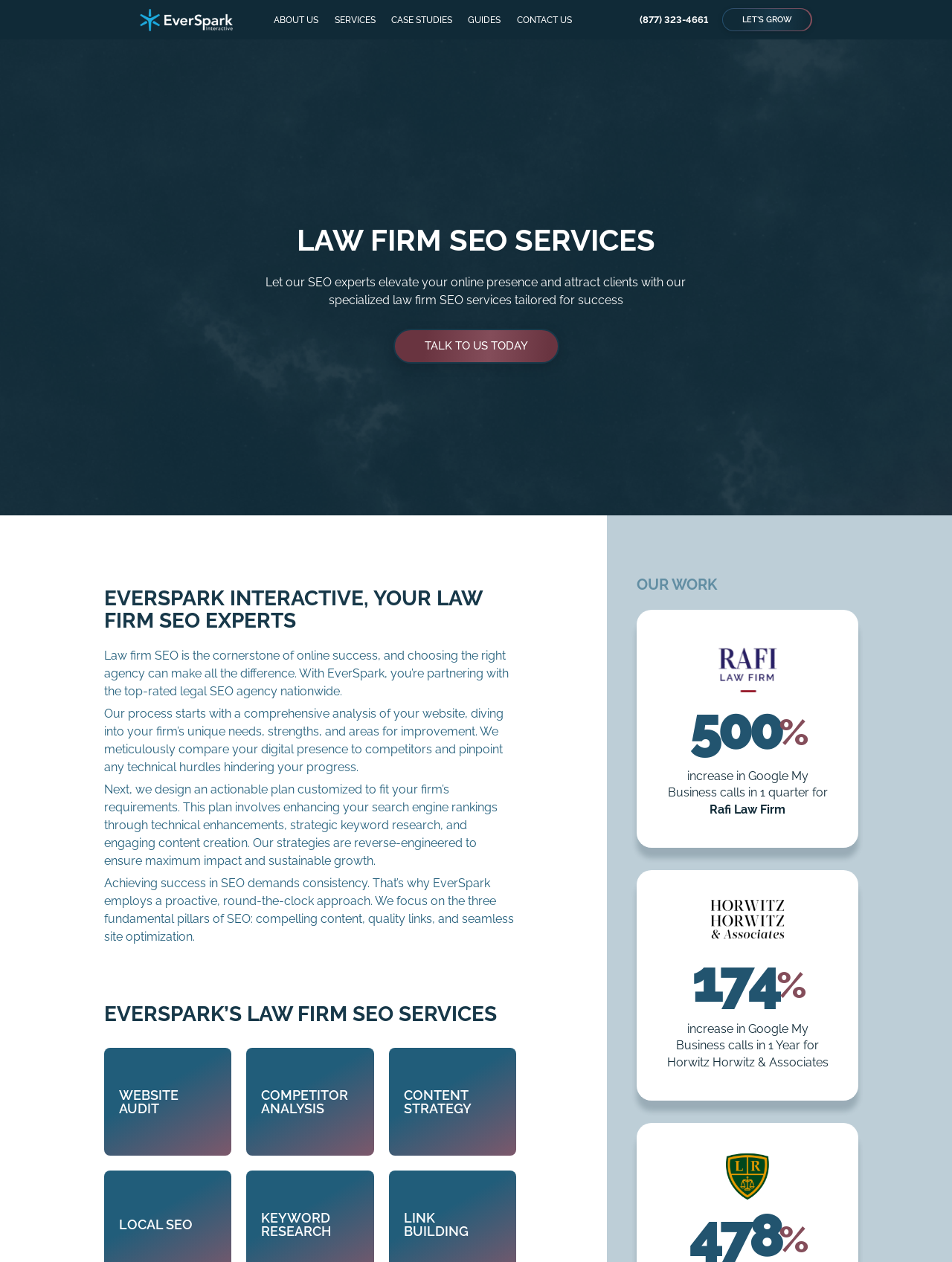Give the bounding box coordinates for the element described as: "Talk to us today".

[0.413, 0.26, 0.587, 0.288]